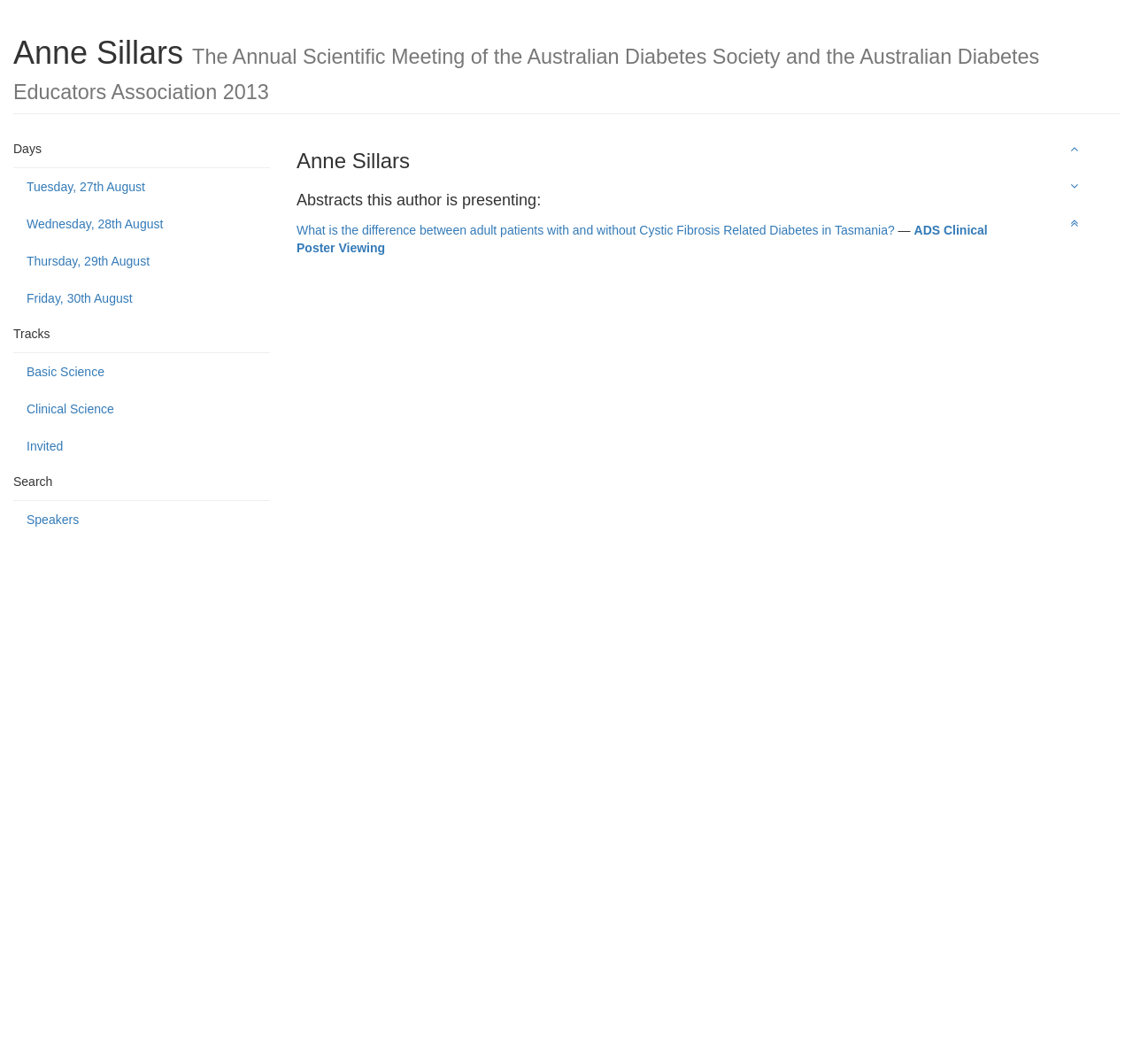Determine the bounding box coordinates of the region to click in order to accomplish the following instruction: "Check the abstracts presented by this author". Provide the coordinates as four float numbers between 0 and 1, specifically [left, top, right, bottom].

[0.262, 0.21, 0.79, 0.223]